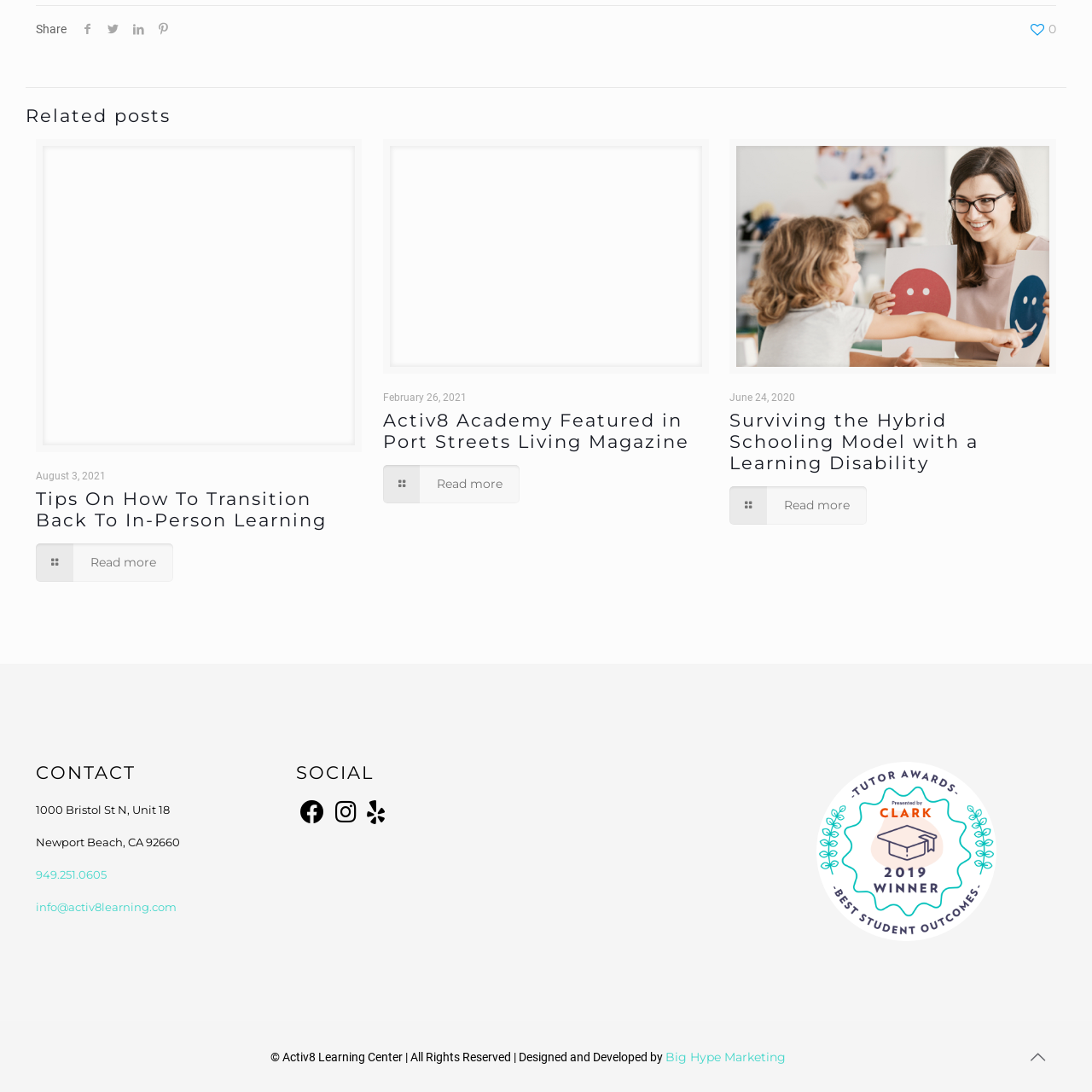Find the bounding box coordinates of the element's region that should be clicked in order to follow the given instruction: "Click on the 'Share' button". The coordinates should consist of four float numbers between 0 and 1, i.e., [left, top, right, bottom].

[0.033, 0.02, 0.061, 0.032]